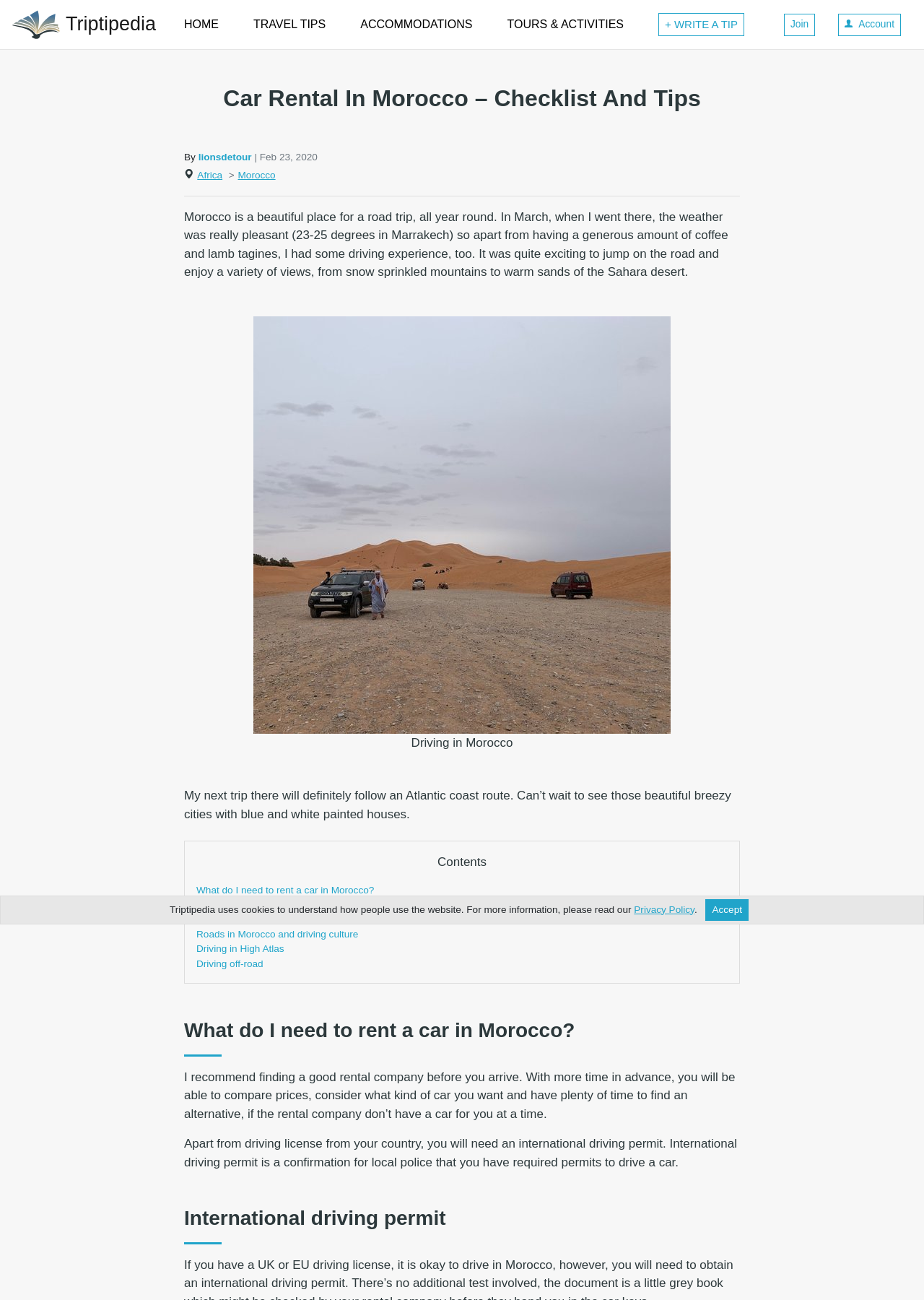Respond to the question below with a concise word or phrase:
What is the author of the article?

lionsdetour